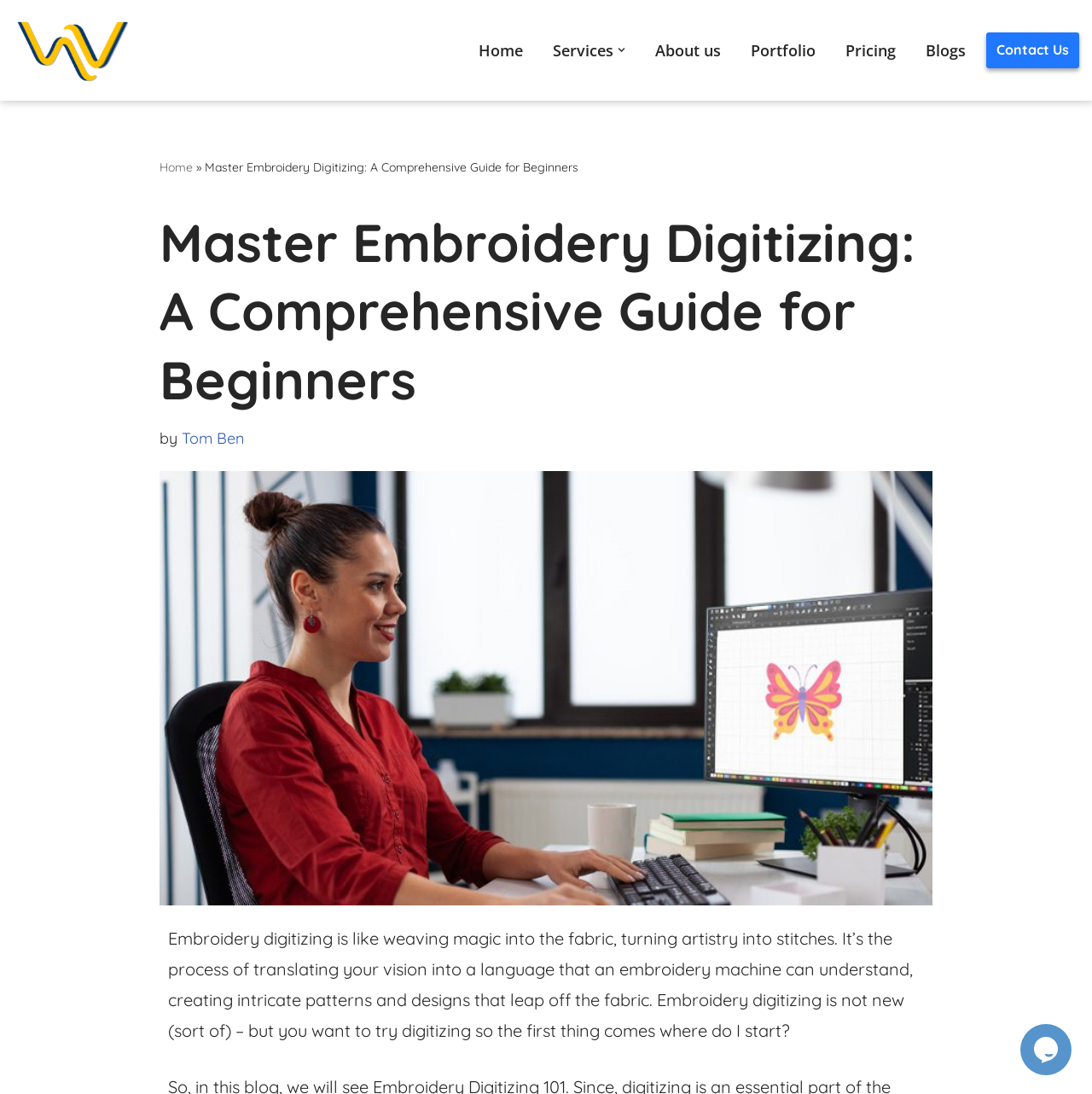Please find the bounding box coordinates of the section that needs to be clicked to achieve this instruction: "Contact Us".

[0.903, 0.03, 0.988, 0.062]